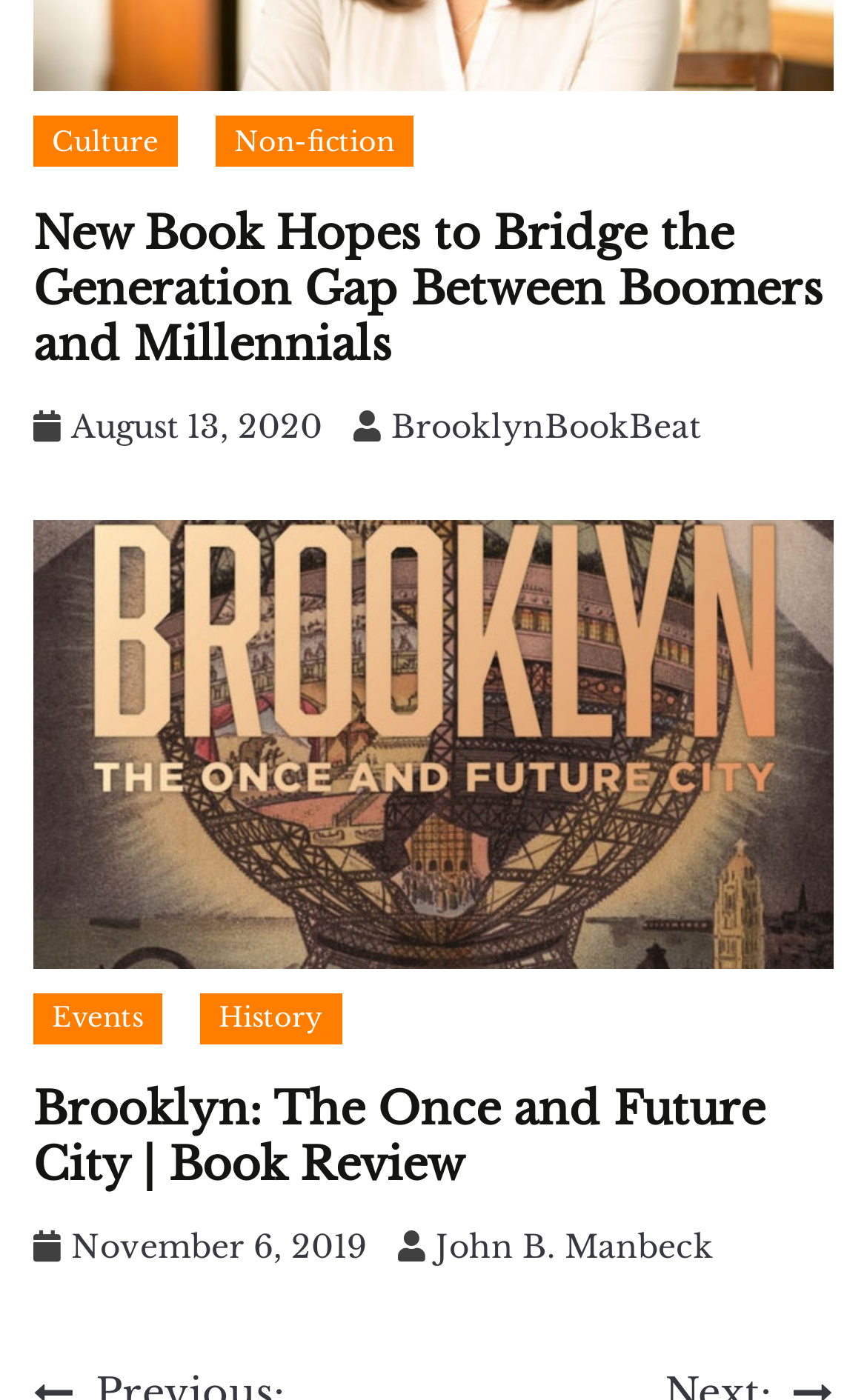By analyzing the image, answer the following question with a detailed response: How many links are under the 'Post navigation' heading?

I looked for links under the 'Post navigation' heading, but there are none.